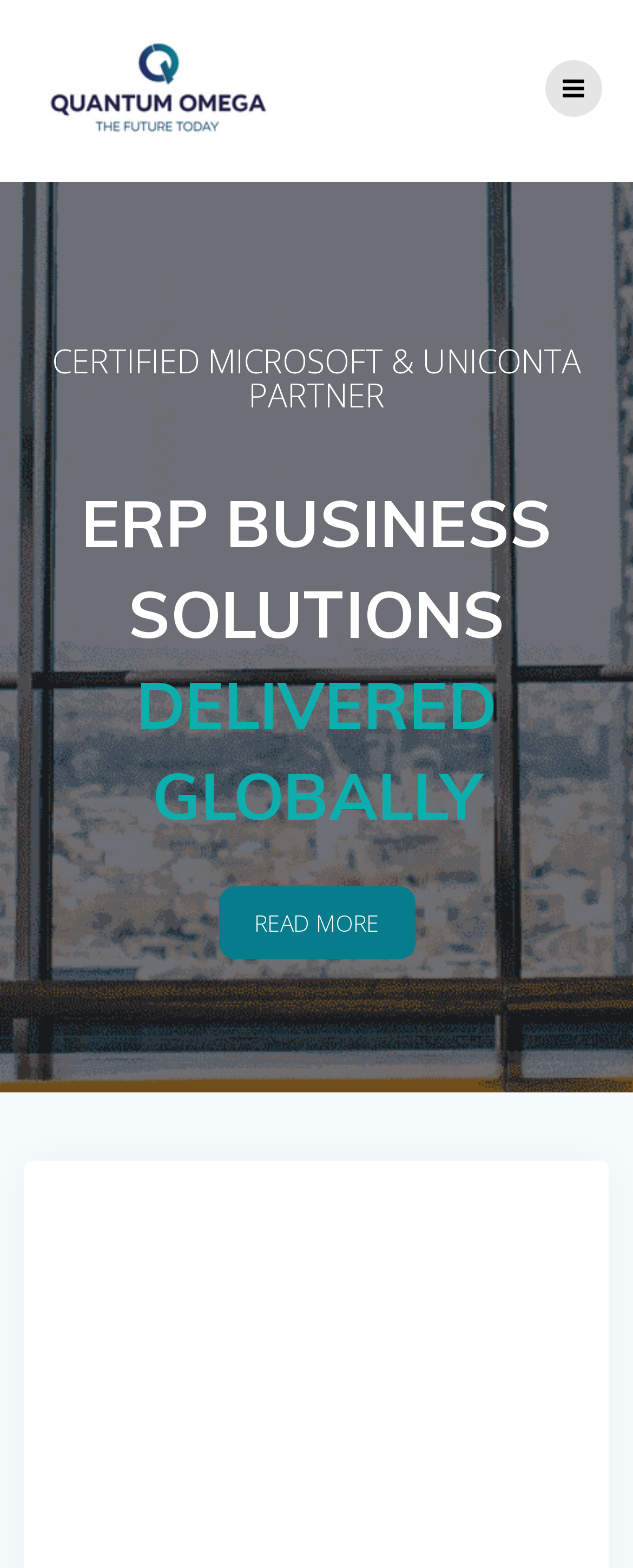Respond to the following query with just one word or a short phrase: 
What is the company name?

Quantum Omega